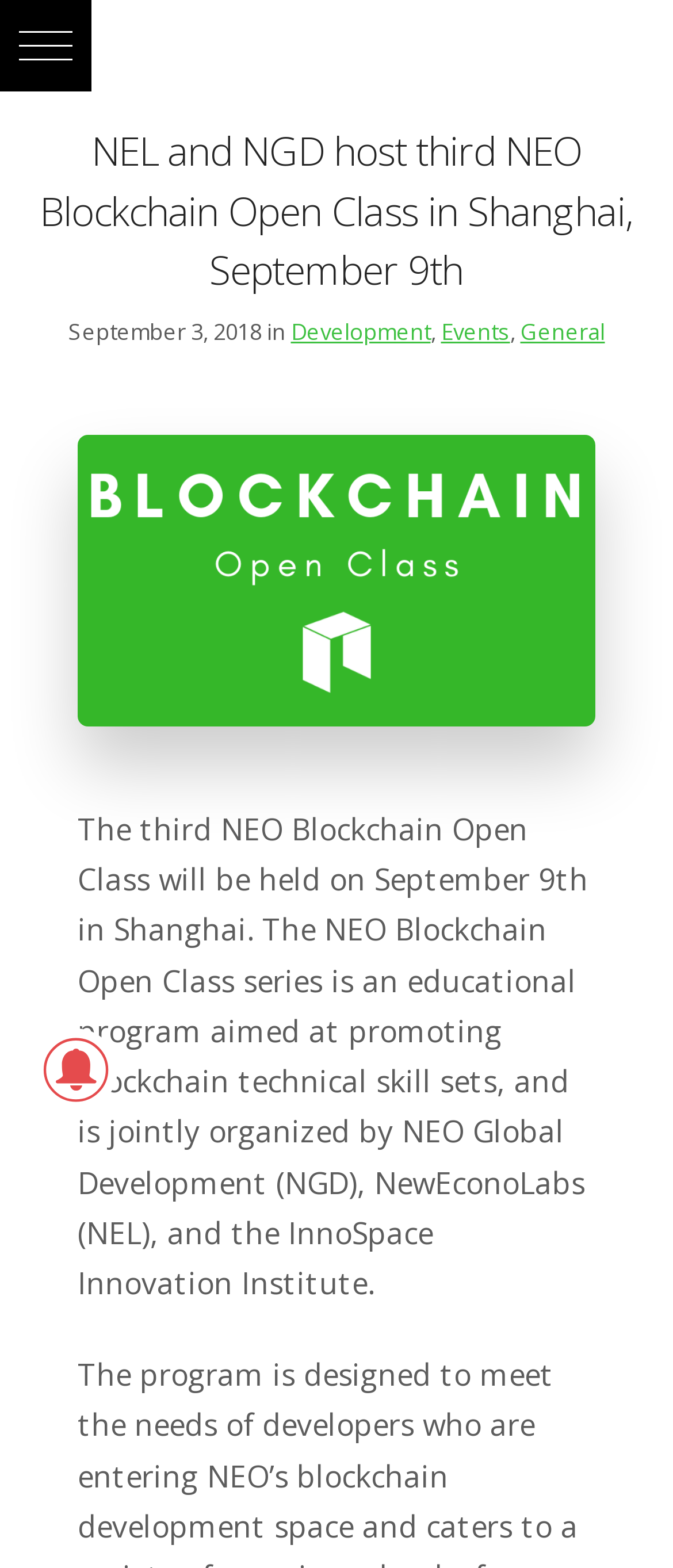What is the location of the NEO Blockchain Open Class?
Answer with a single word or short phrase according to what you see in the image.

Shanghai